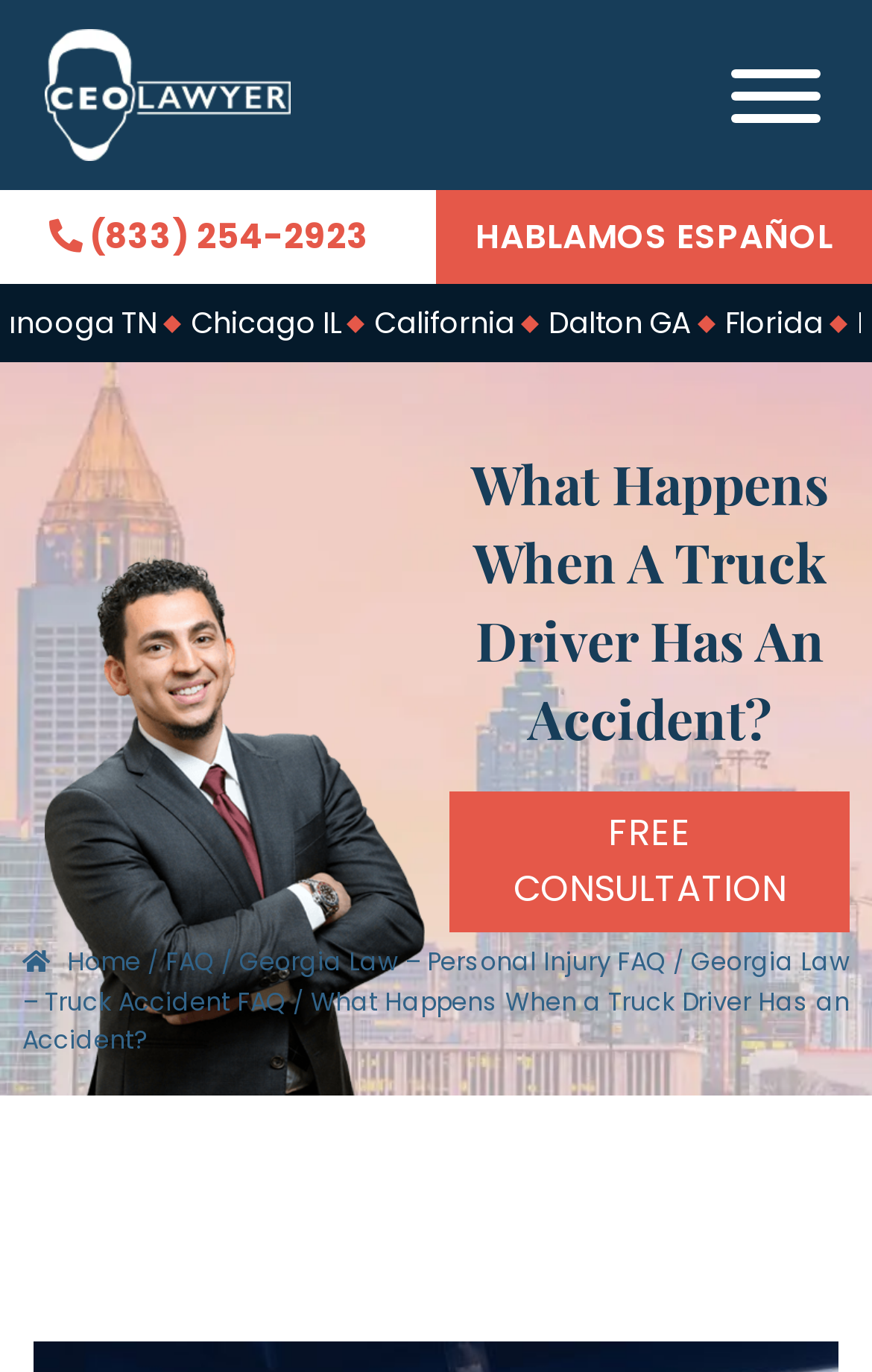Identify the bounding box coordinates of the region that should be clicked to execute the following instruction: "Call the phone number (833) 254-2923".

[0.0, 0.139, 0.5, 0.207]